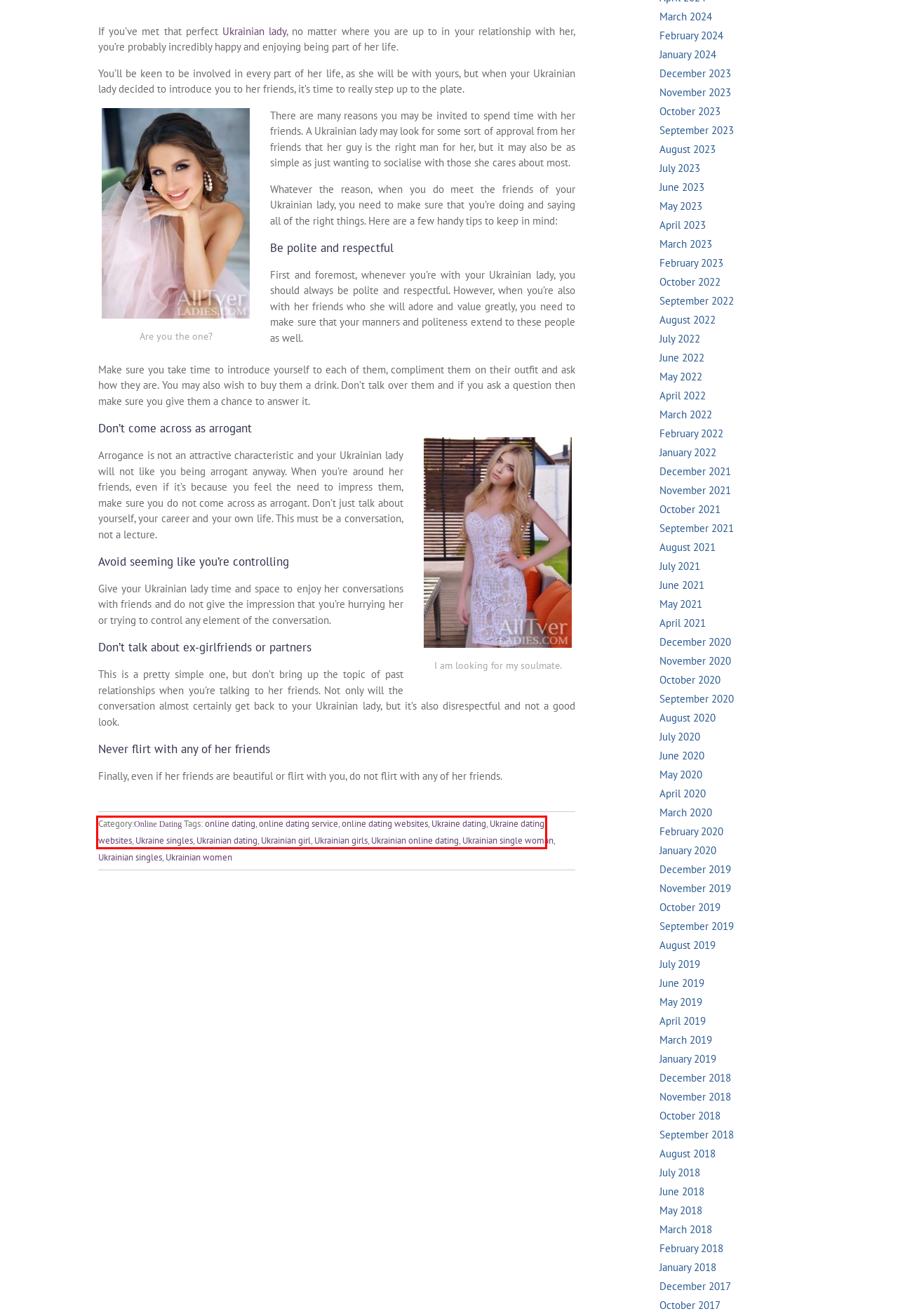Using the screenshot of a webpage with a red bounding box, pick the webpage description that most accurately represents the new webpage after the element inside the red box is clicked. Here are the candidates:
A. September 2023 - AllTverLadies Blog
B. ID 51016 Attractive Ukrainian lady Vladislava, 28 years old from Prague
C. December 2021 - AllTverLadies Blog
D. online dating service Archives - AllTverLadies Blog
E. April 2020 - AllTverLadies Blog
F. March 2019 - AllTverLadies Blog
G. Ukraine dating websites Archives - AllTverLadies Blog
H. Ukrainian dating Archives - AllTverLadies Blog

G